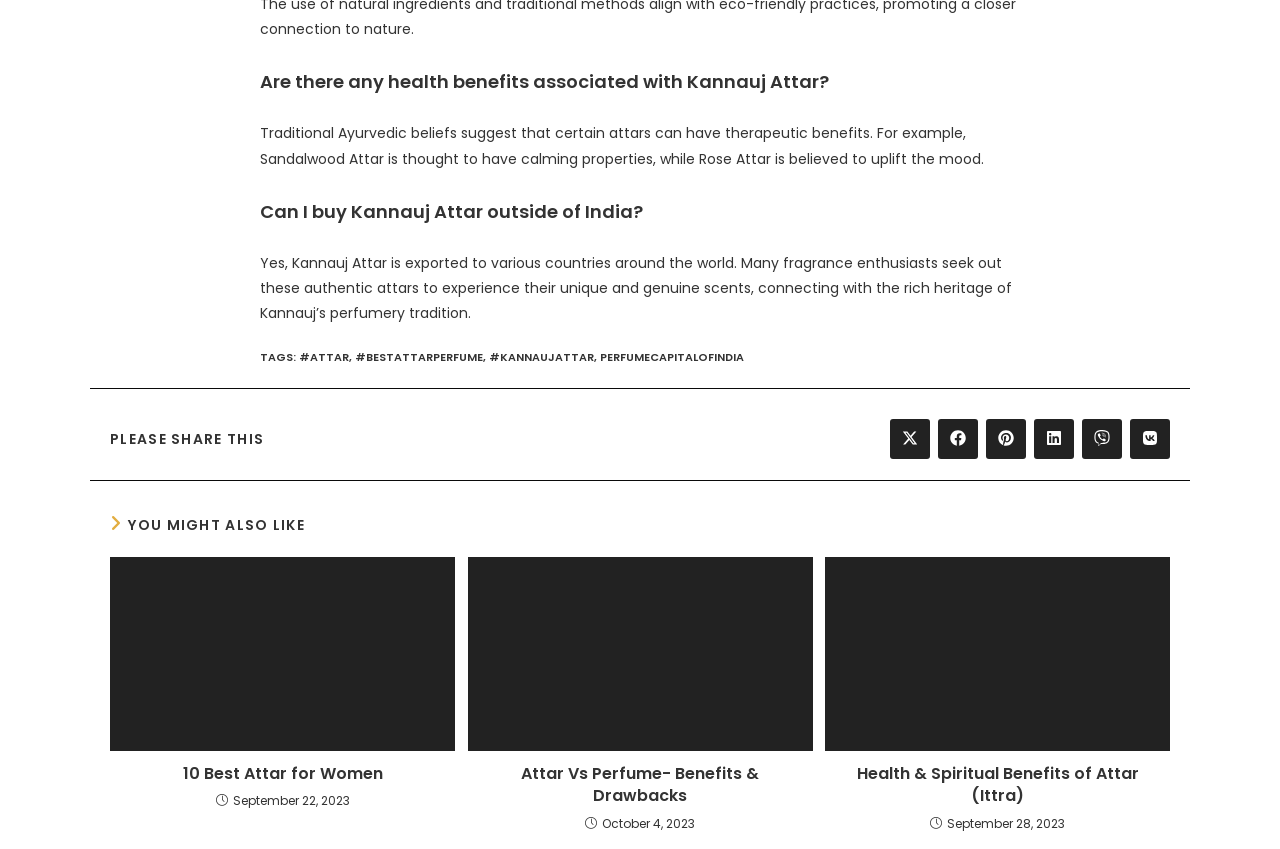Identify the bounding box coordinates for the UI element described by the following text: "Opens in a new window". Provide the coordinates as four float numbers between 0 and 1, in the format [left, top, right, bottom].

[0.77, 0.494, 0.802, 0.541]